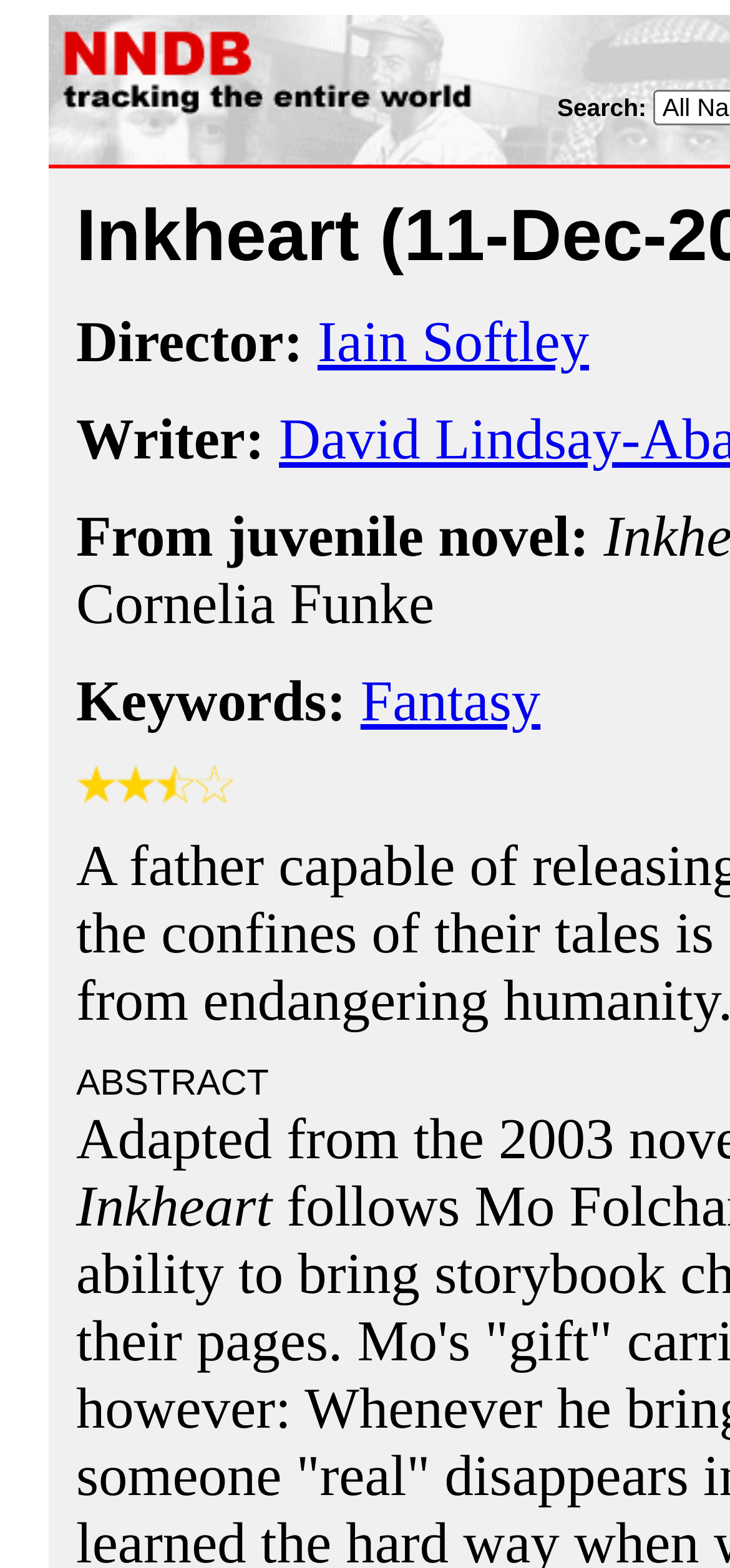From the webpage screenshot, predict the bounding box coordinates (top-left x, top-left y, bottom-right x, bottom-right y) for the UI element described here: Iain Softley

[0.435, 0.197, 0.807, 0.239]